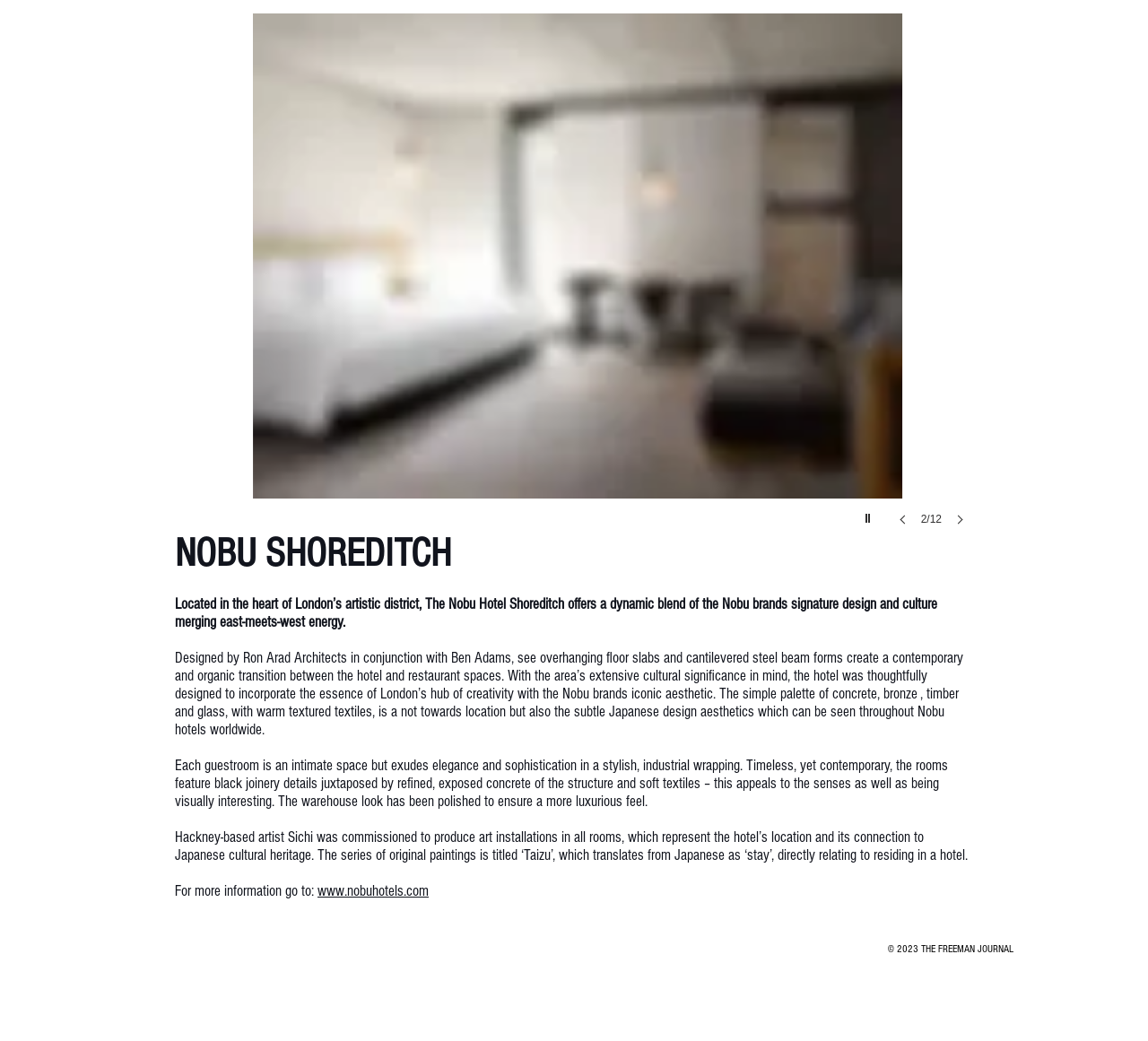How many images are in the slide show gallery?
Kindly give a detailed and elaborate answer to the question.

I determined the answer by looking at the region element with the description 'Slide show gallery' which contains an image element, indicating that there is only one image in the gallery.